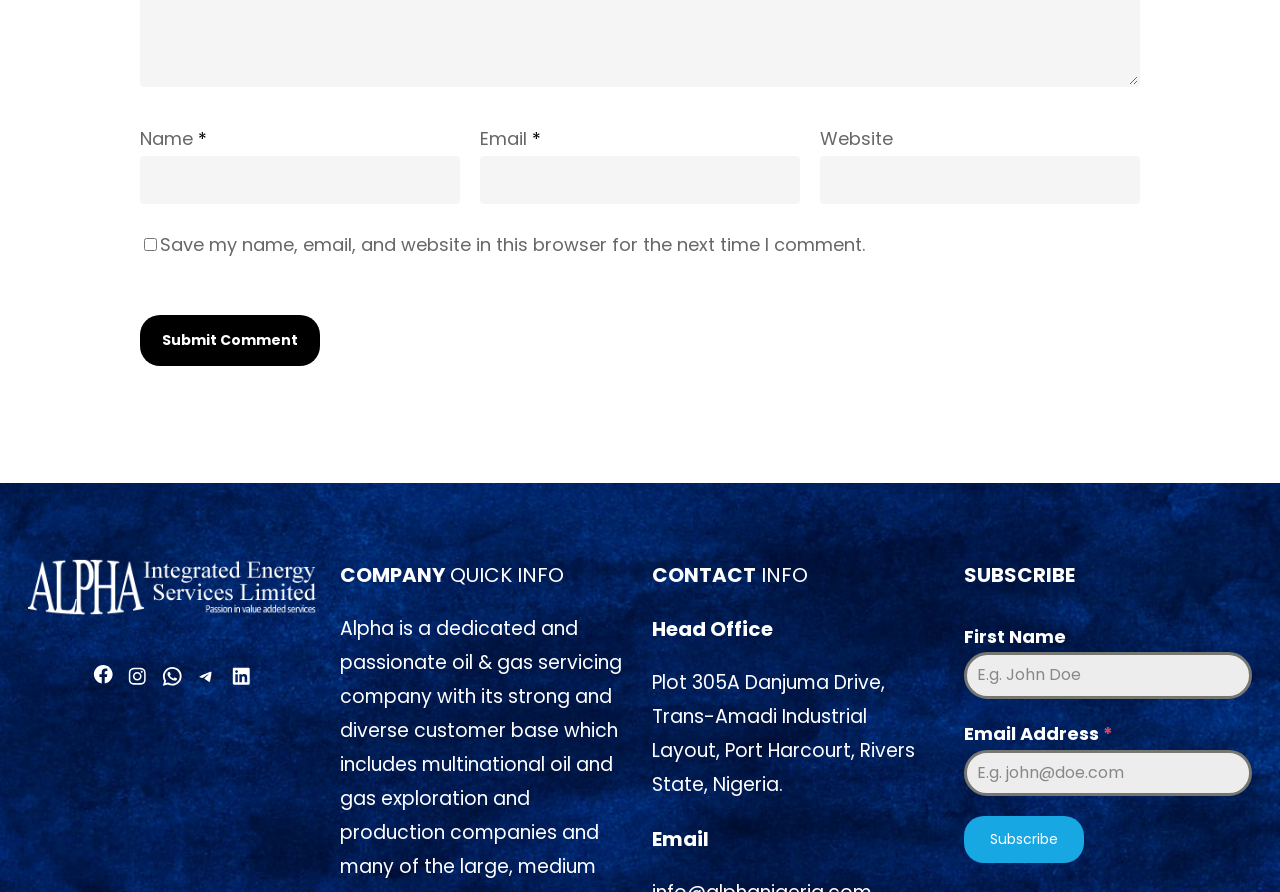Respond to the question with just a single word or phrase: 
How many social media links are there?

5